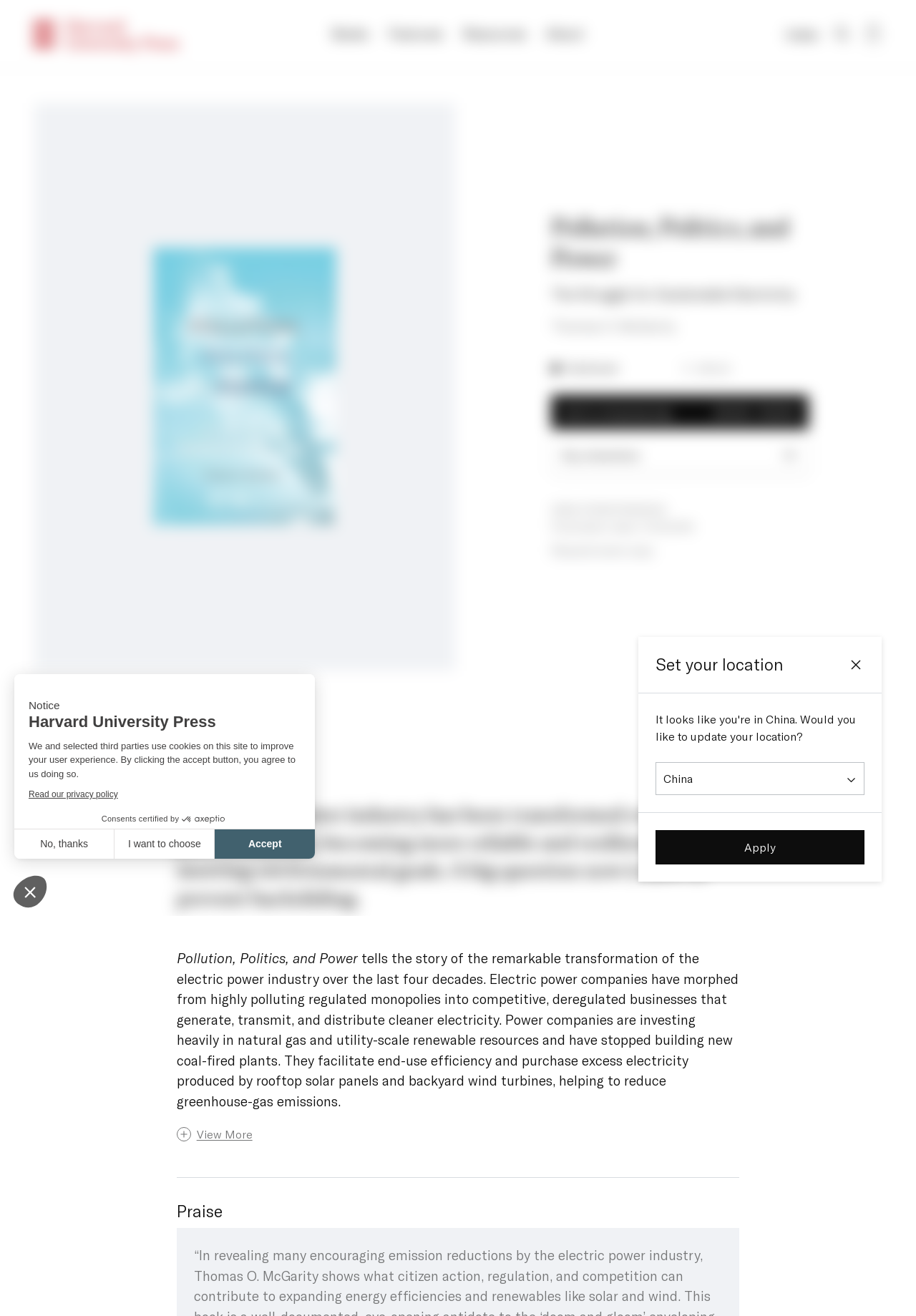Give a detailed account of the webpage, highlighting key information.

This webpage is about a book titled "Pollution, Politics, and Power" published by Harvard University Press. At the top, there is a navigation bar with links to "Harvard University Press - home", "Books", "Features", "Resources", and "About". On the right side of the navigation bar, there are buttons for "Index", "Search", and "Open bag".

Below the navigation bar, there is a header section with an image of the book cover, a heading with the book title, and a subheading "The Struggle for Sustainable Electricity". The author's name, "Thomas O. McGarity", is also mentioned. There are links to purchase the book in hardcover or eBook format, as well as a button to add it to a shopping bag.

The main content of the page is a description of the book, which explains how the electric power industry has transformed over the past forty years to become more reliable and resilient while meeting environmental goals. The description also mentions the challenges of preventing backsliding.

There is a section titled "Praise" below the book description. Further down, there is a dialog box for setting a location, with a combobox to select a country. There is also a consent management platform dialog box that explains the use of cookies on the site and provides options for configuring cookie settings.

Throughout the page, there are various buttons and links for navigating and interacting with the content.